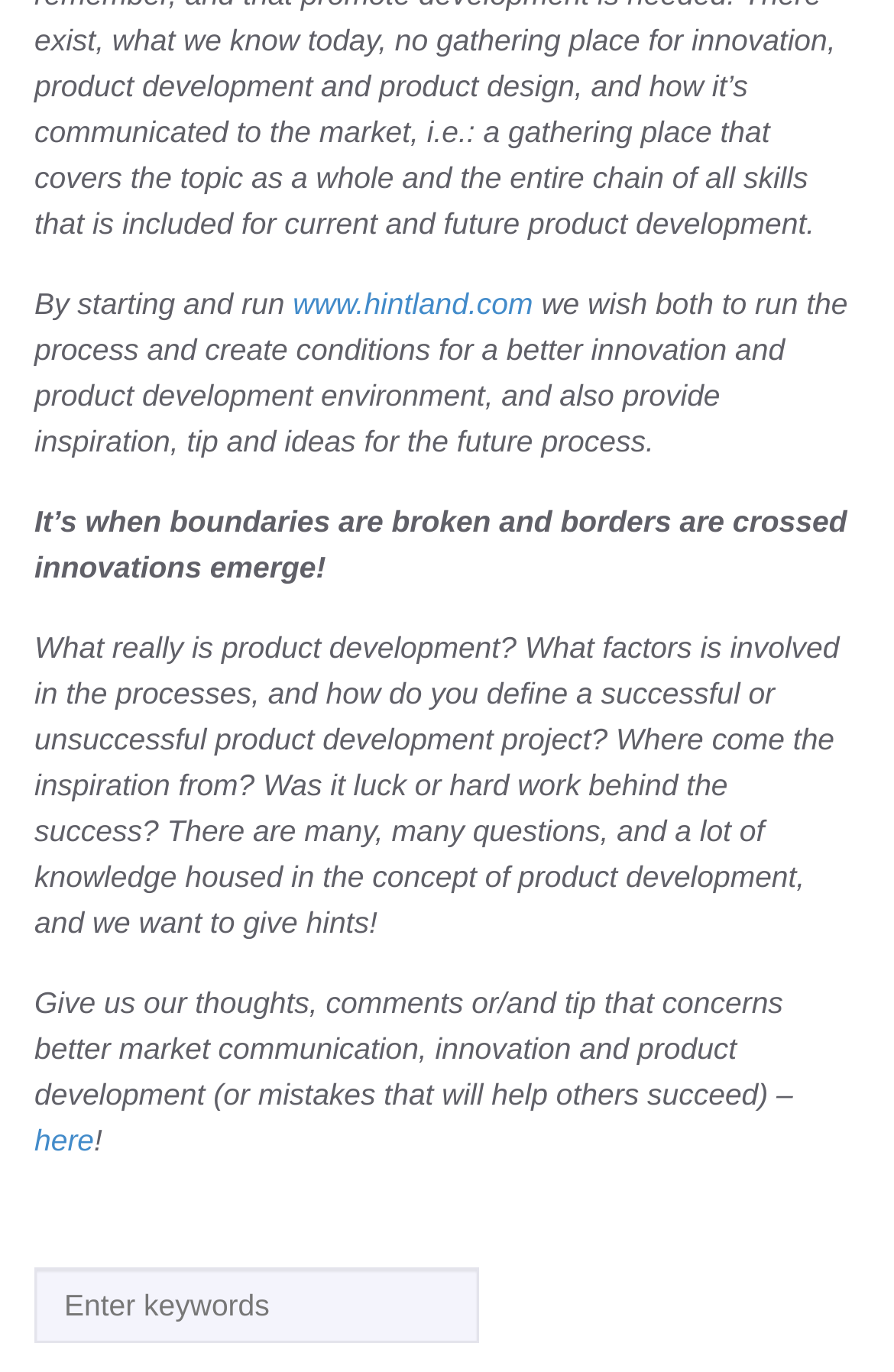Given the webpage screenshot, identify the bounding box of the UI element that matches this description: "here".

[0.038, 0.819, 0.105, 0.844]